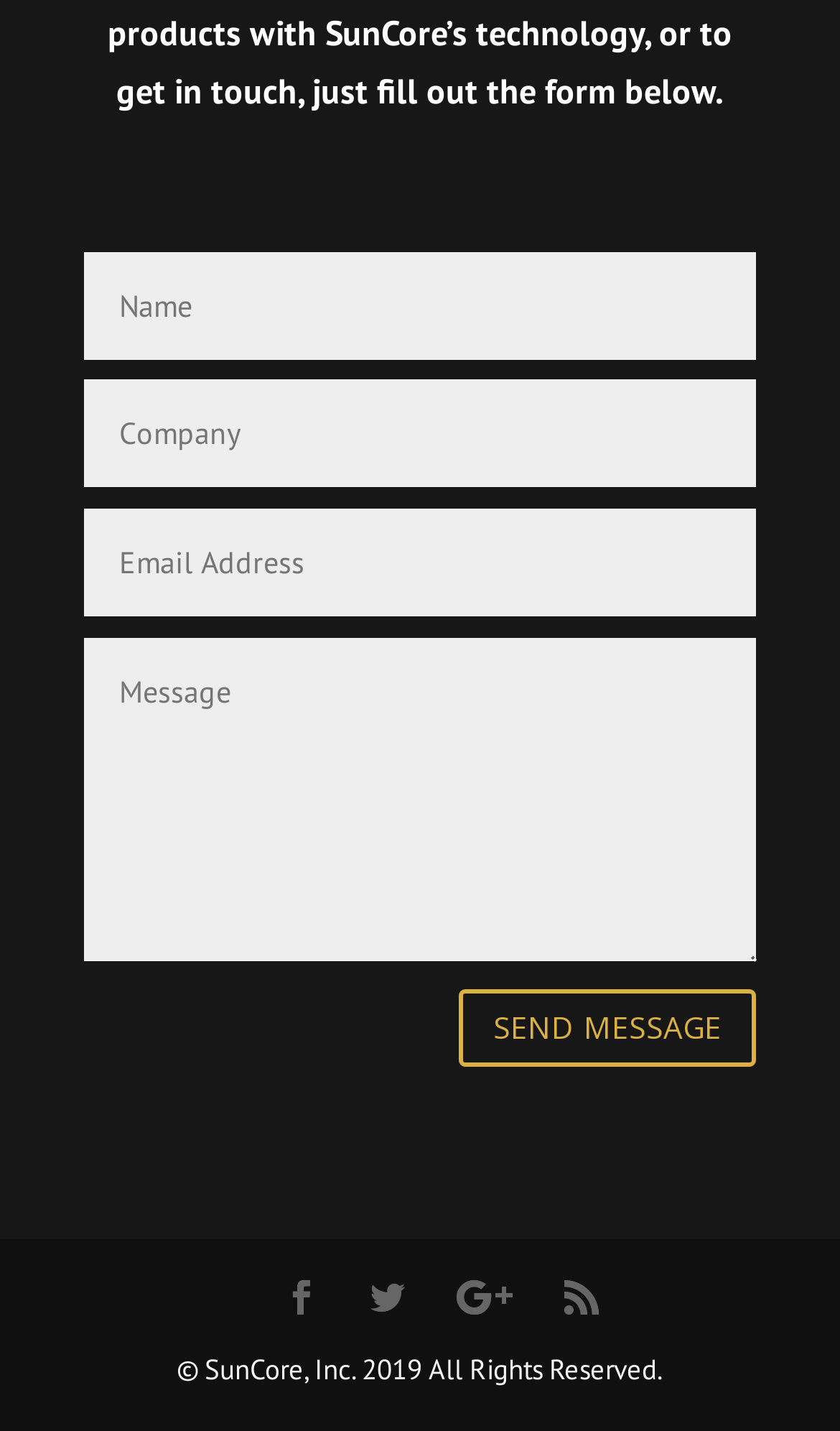What is the purpose of the button?
Give a one-word or short-phrase answer derived from the screenshot.

Send Message